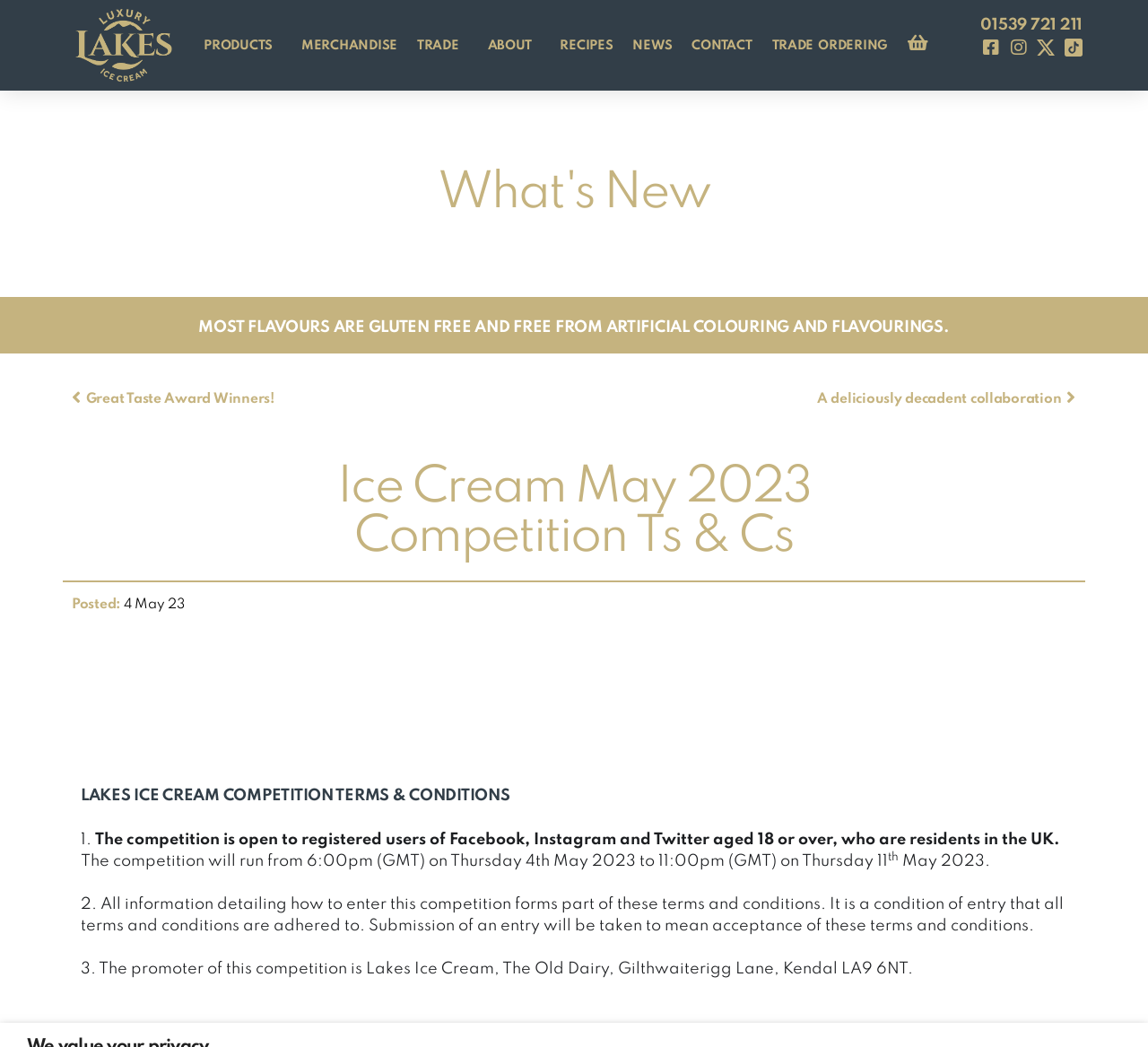Determine the bounding box coordinates for the region that must be clicked to execute the following instruction: "Click the 'TRADE ORDERING' link".

[0.664, 0.026, 0.782, 0.06]